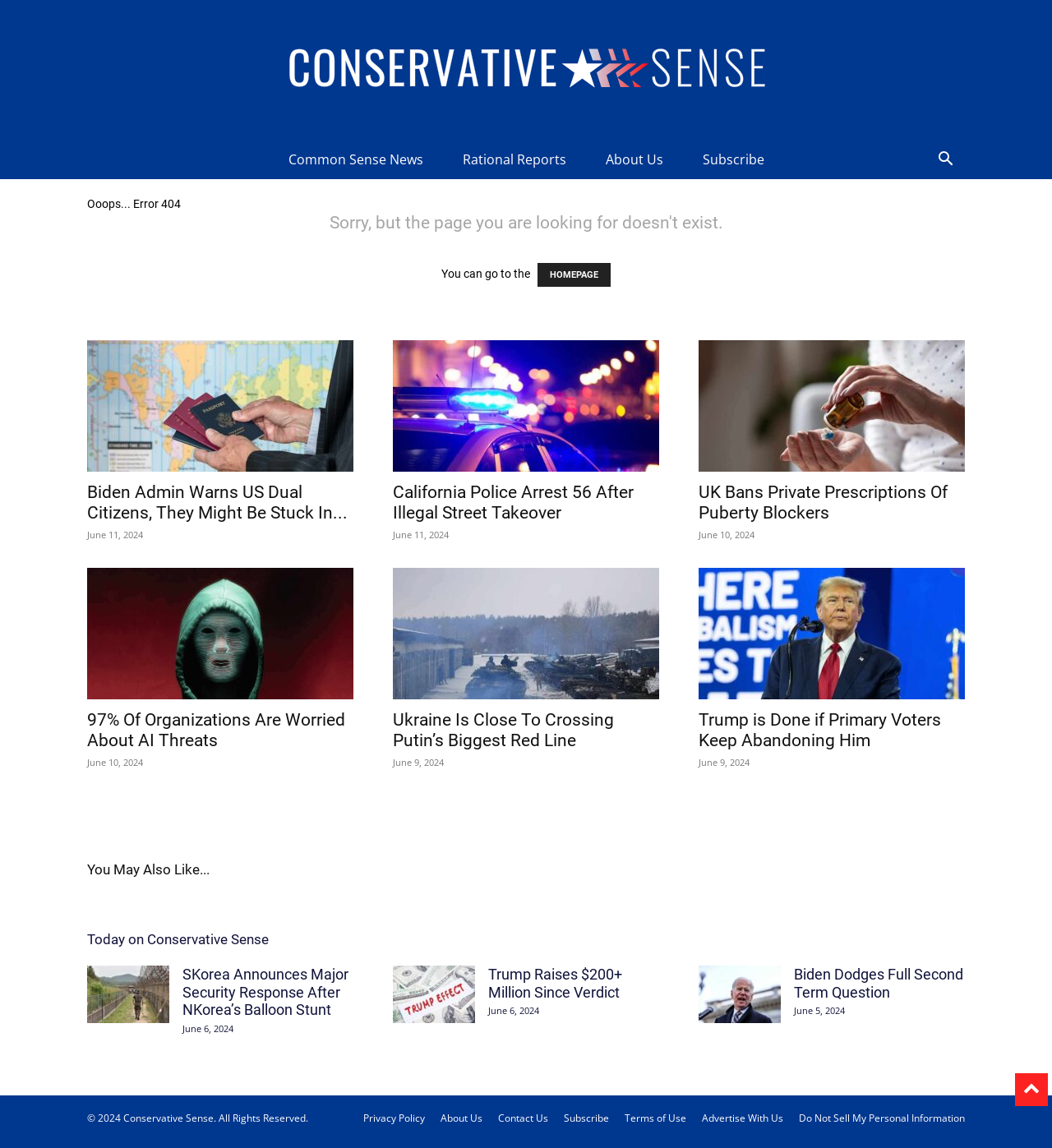Find the bounding box coordinates of the clickable region needed to perform the following instruction: "click the 'Conservative Sense' link". The coordinates should be provided as four float numbers between 0 and 1, i.e., [left, top, right, bottom].

[0.0, 0.0, 1.0, 0.122]